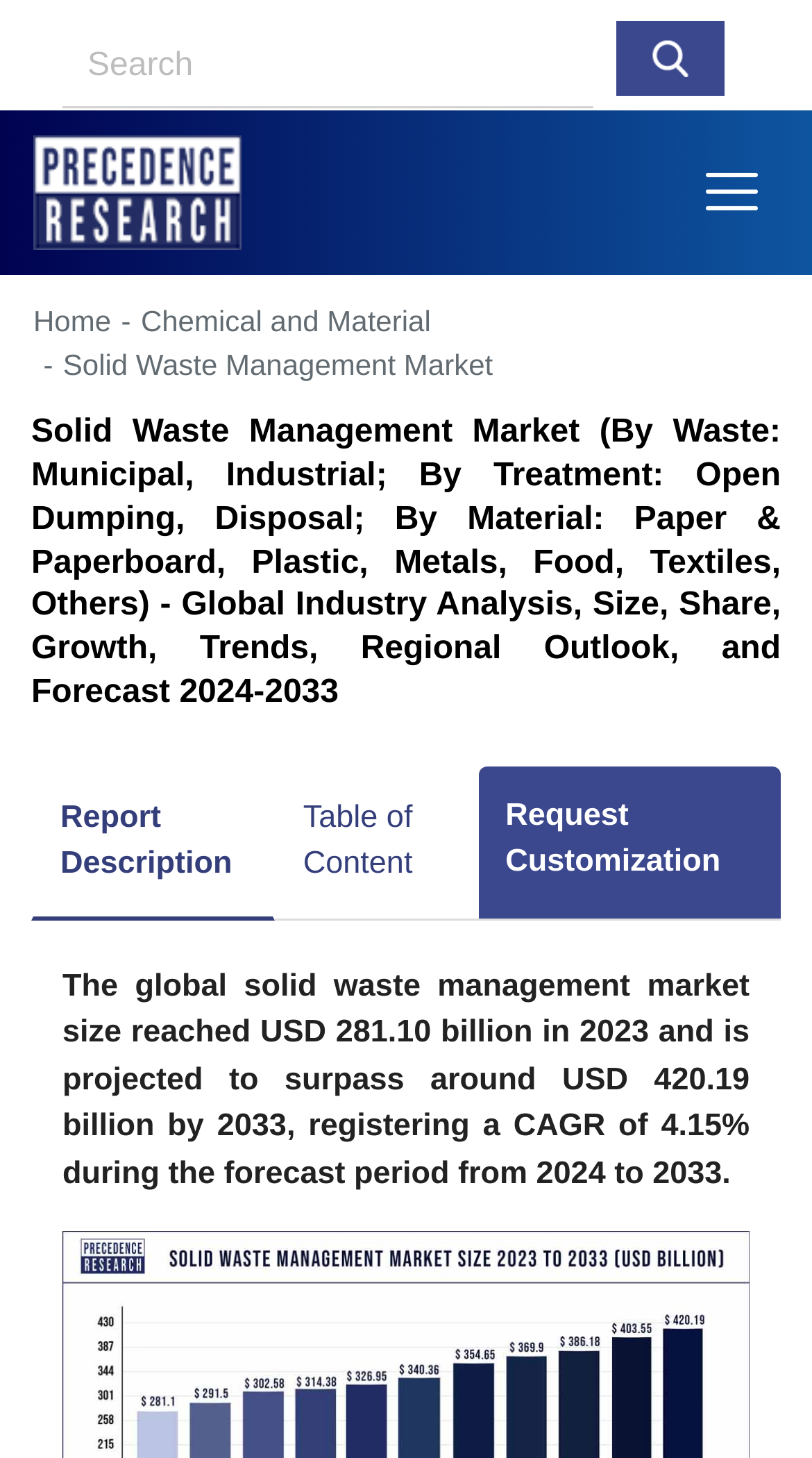Indicate the bounding box coordinates of the element that needs to be clicked to satisfy the following instruction: "request customization". The coordinates should be four float numbers between 0 and 1, i.e., [left, top, right, bottom].

[0.589, 0.525, 0.962, 0.63]